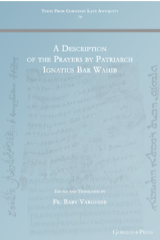Please answer the following question using a single word or phrase: 
Who is credited as the editor of the book?

Fr. Baby Varghese